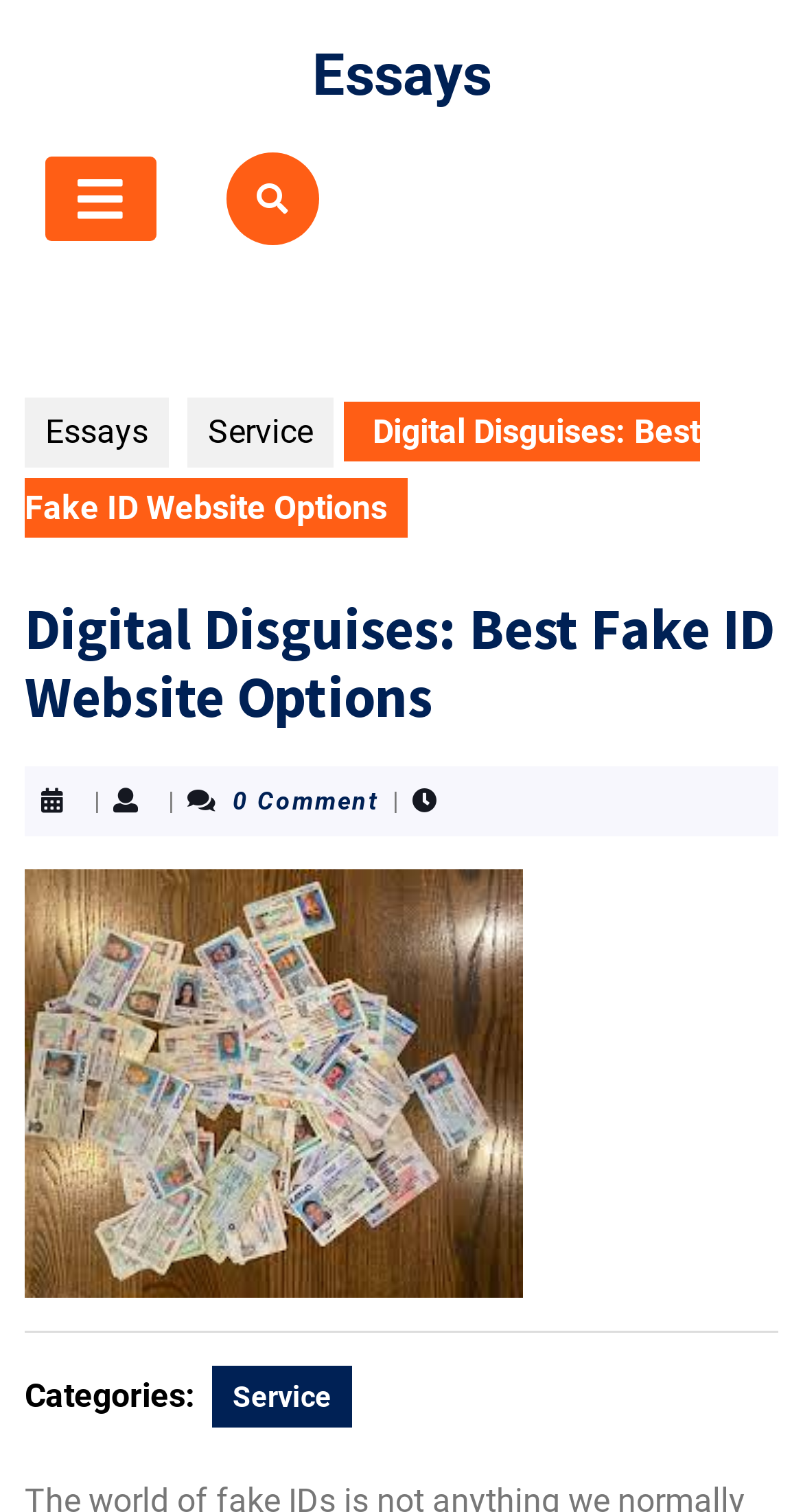What is the category of the post?
Give a one-word or short-phrase answer derived from the screenshot.

Not specified